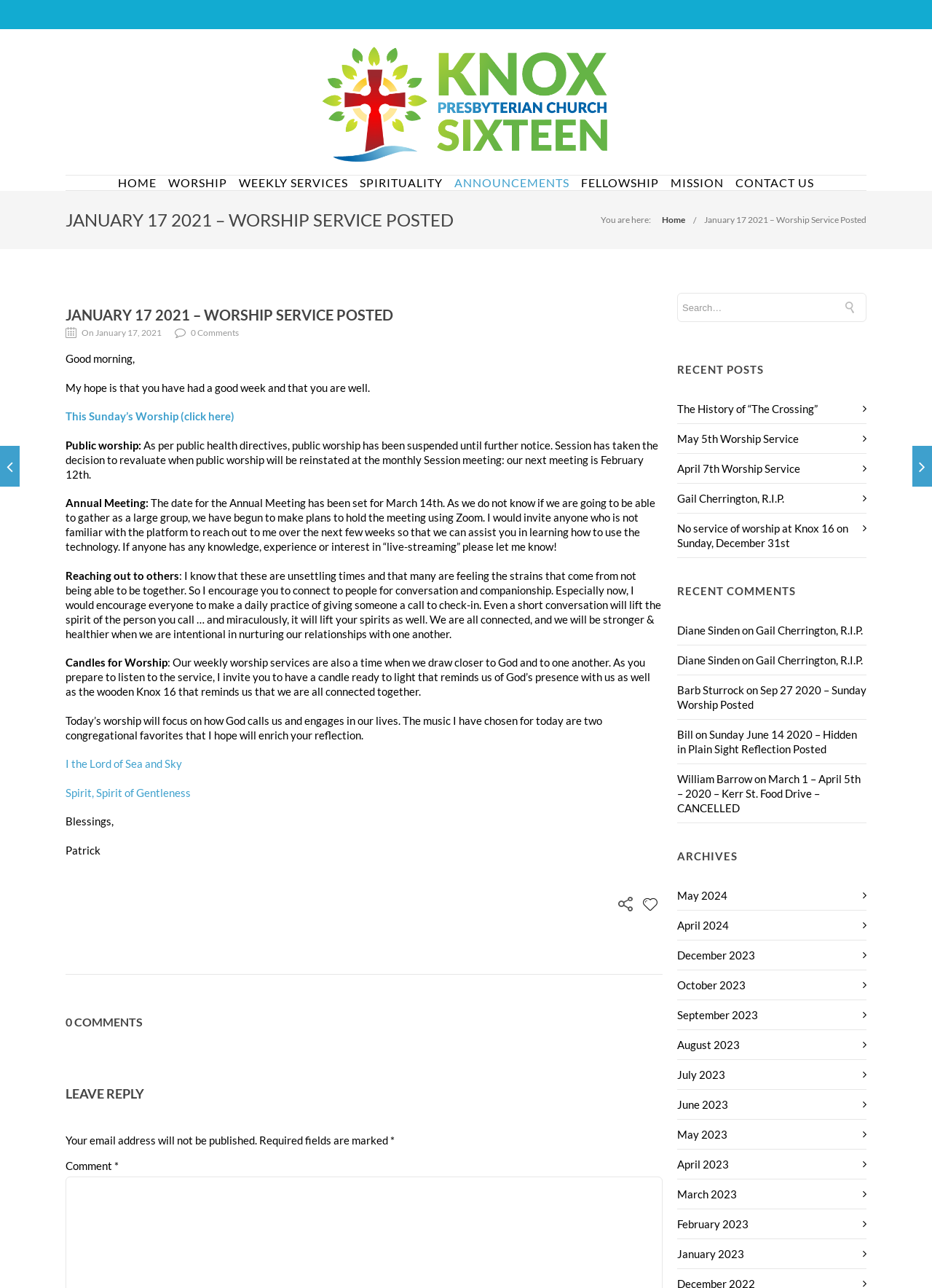Identify and extract the main heading of the webpage.

JANUARY 17 2021 – WORSHIP SERVICE POSTED